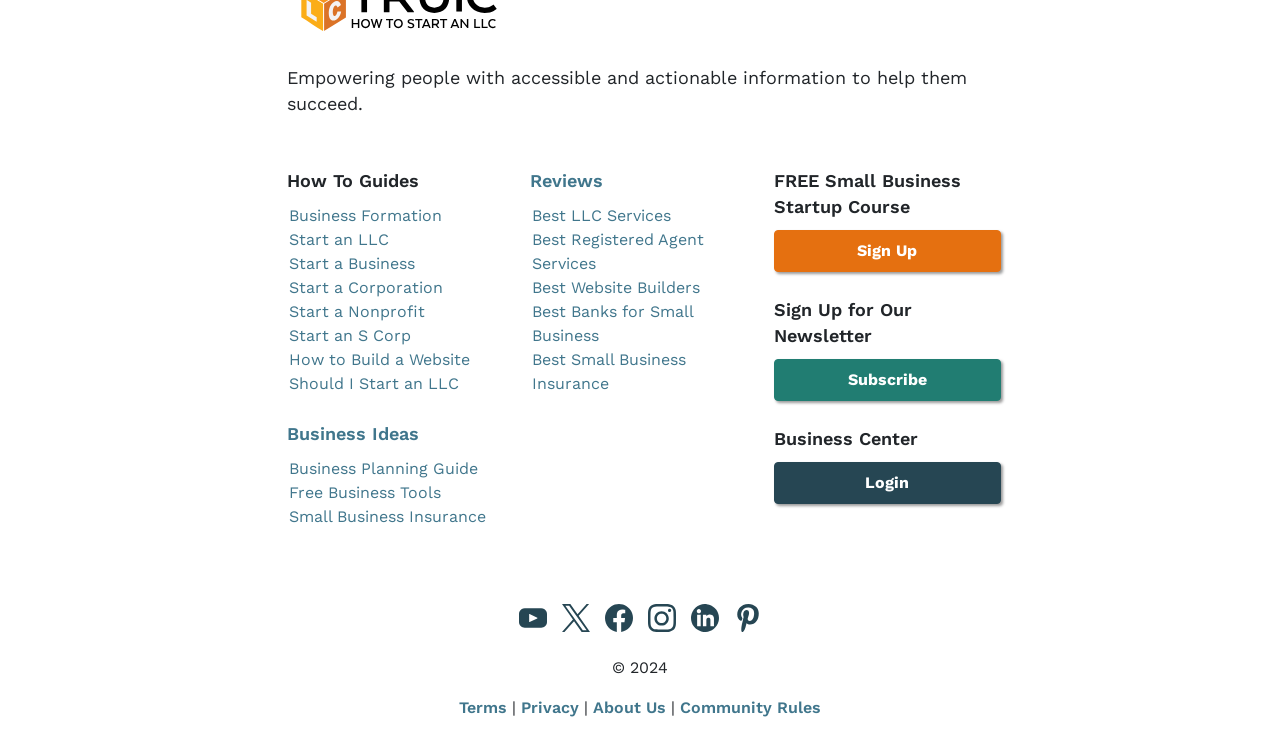Please specify the bounding box coordinates of the element that should be clicked to execute the given instruction: 'Login to the Business Center'. Ensure the coordinates are four float numbers between 0 and 1, expressed as [left, top, right, bottom].

[0.604, 0.621, 0.782, 0.677]